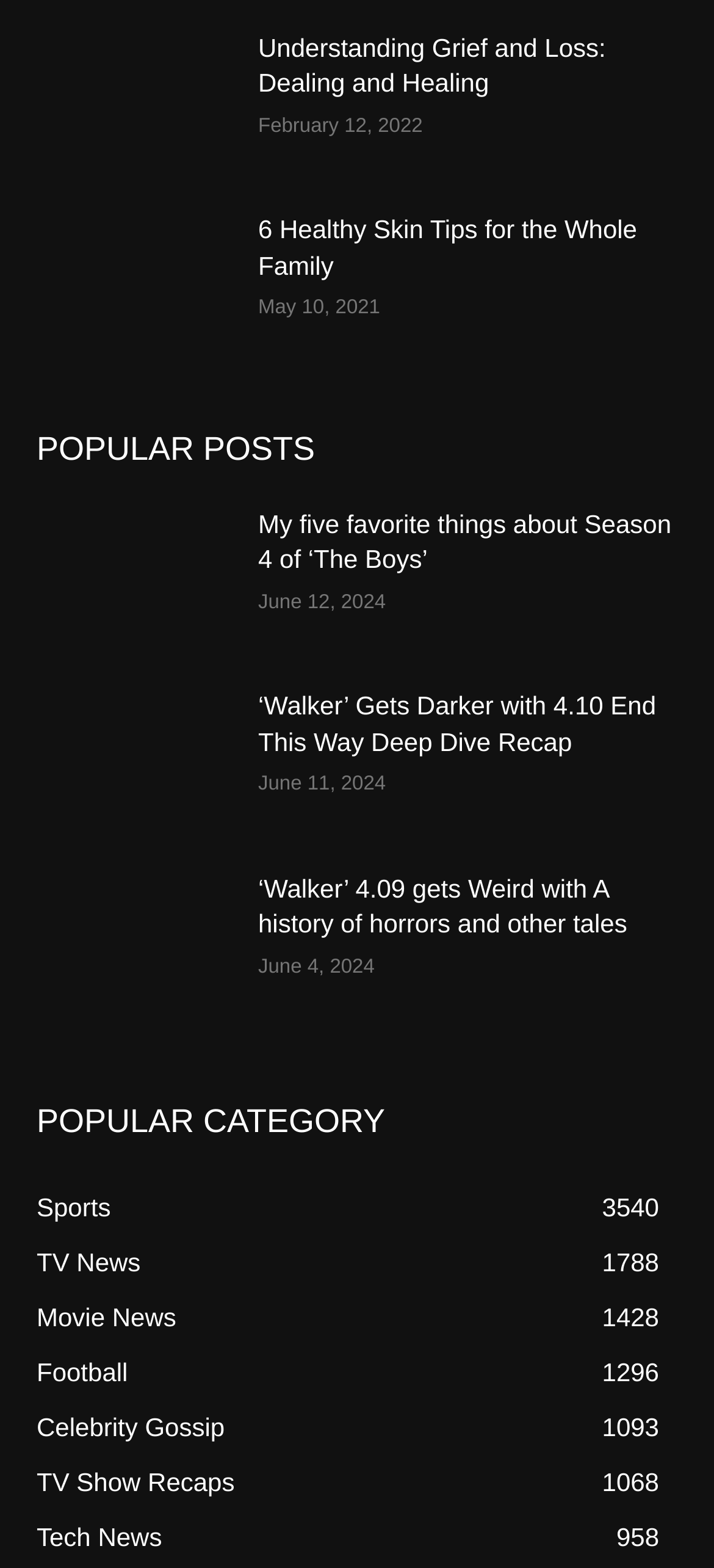How many links are under the 'POPULAR CATEGORY' section?
Give a one-word or short-phrase answer derived from the screenshot.

6